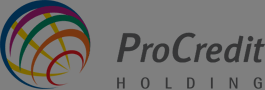What is the purpose of ProCredit Holding's partnership with the European Investment Fund?
Please answer the question with as much detail as possible using the screenshot.

ProCredit Holding's partnership with the European Investment Fund is intended to enhance lending opportunities for small and medium-sized enterprises (SMEs), which is in line with the company's commitment to supporting innovative SMEs.